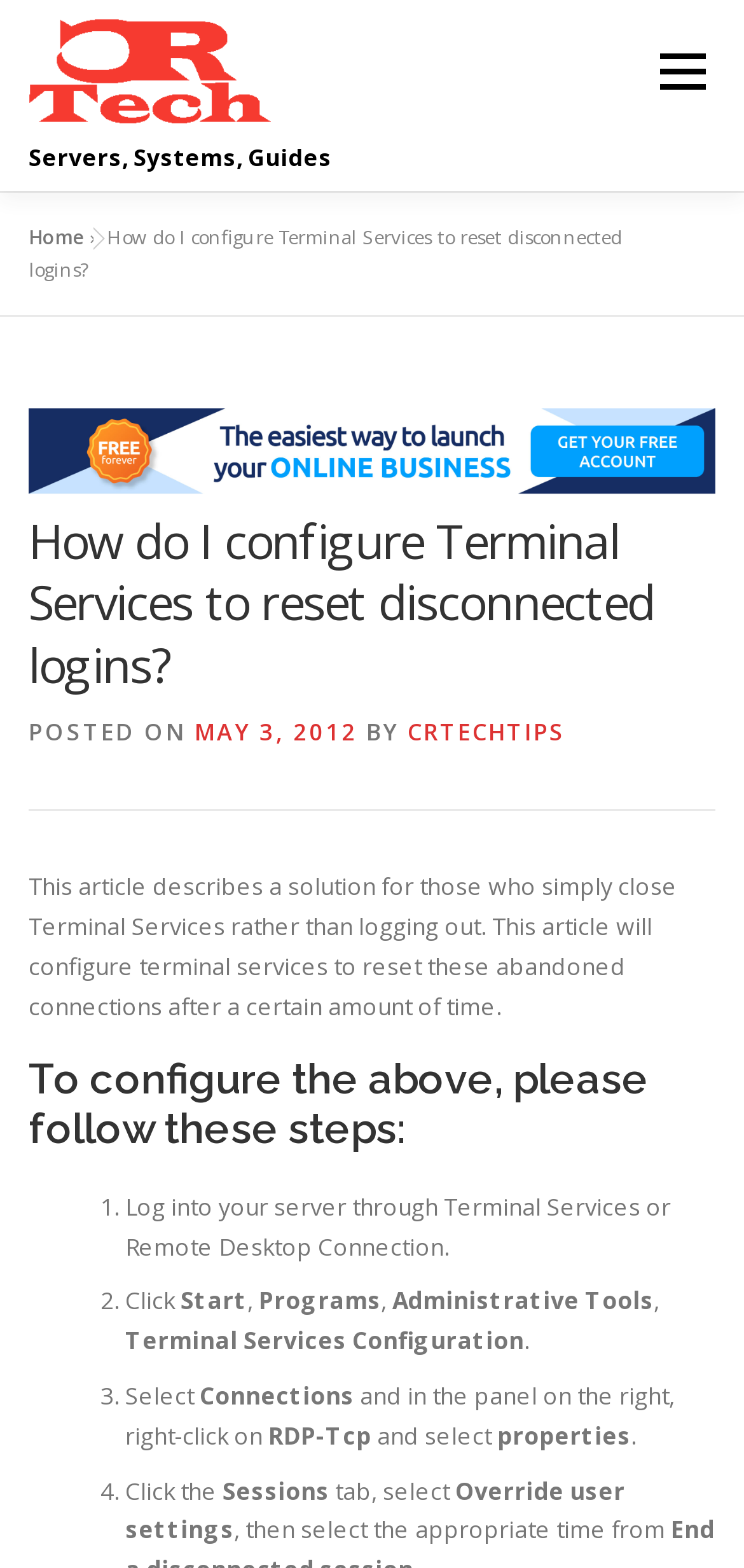Determine the bounding box coordinates of the clickable element to achieve the following action: 'Learn about Microsoft Windows Server'. Provide the coordinates as four float values between 0 and 1, formatted as [left, top, right, bottom].

[0.215, 0.213, 0.751, 0.265]